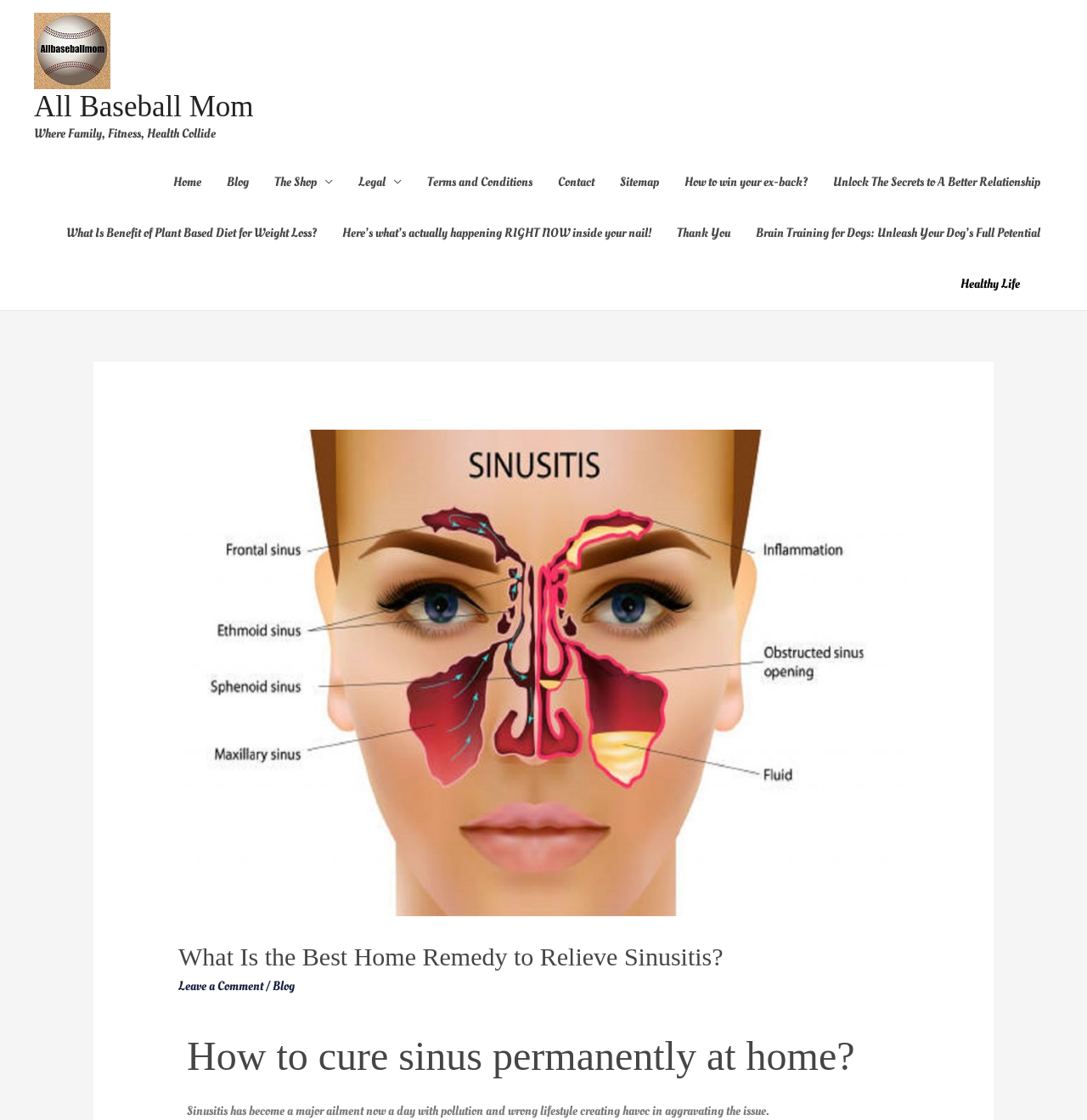Can you specify the bounding box coordinates for the region that should be clicked to fulfill this instruction: "Click on the 'Home' link".

[0.148, 0.14, 0.197, 0.185]